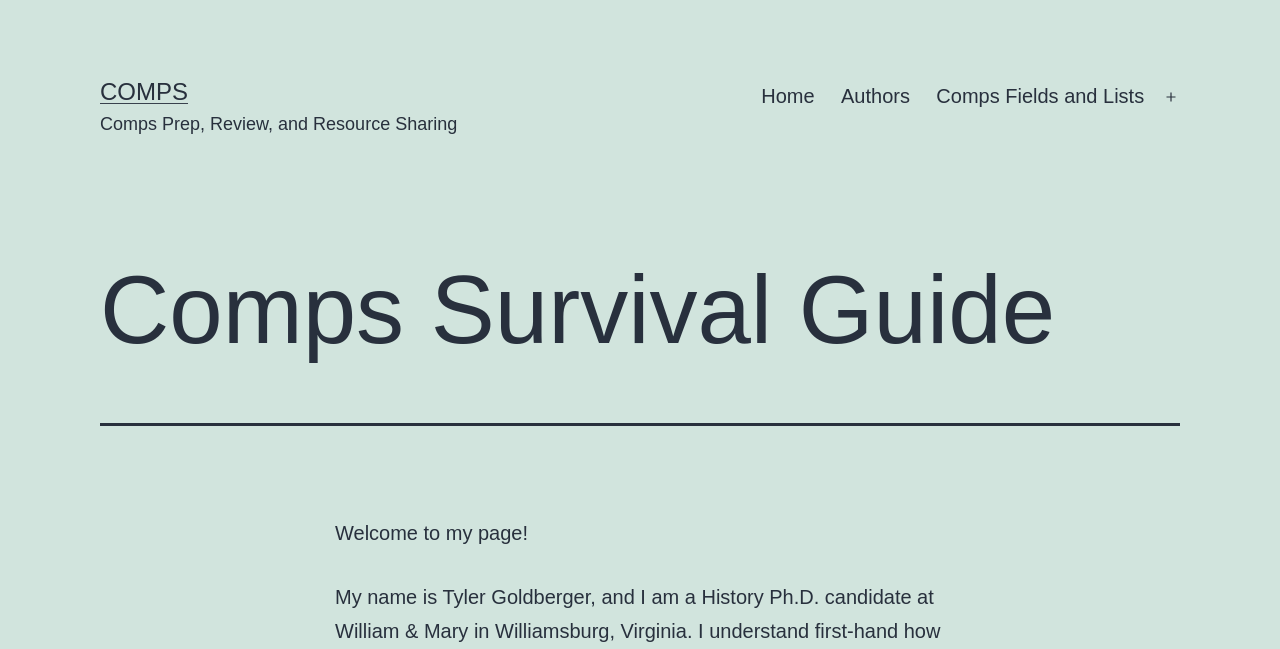Provide a short, one-word or phrase answer to the question below:
What is the purpose of the button in the primary menu?

Open menu